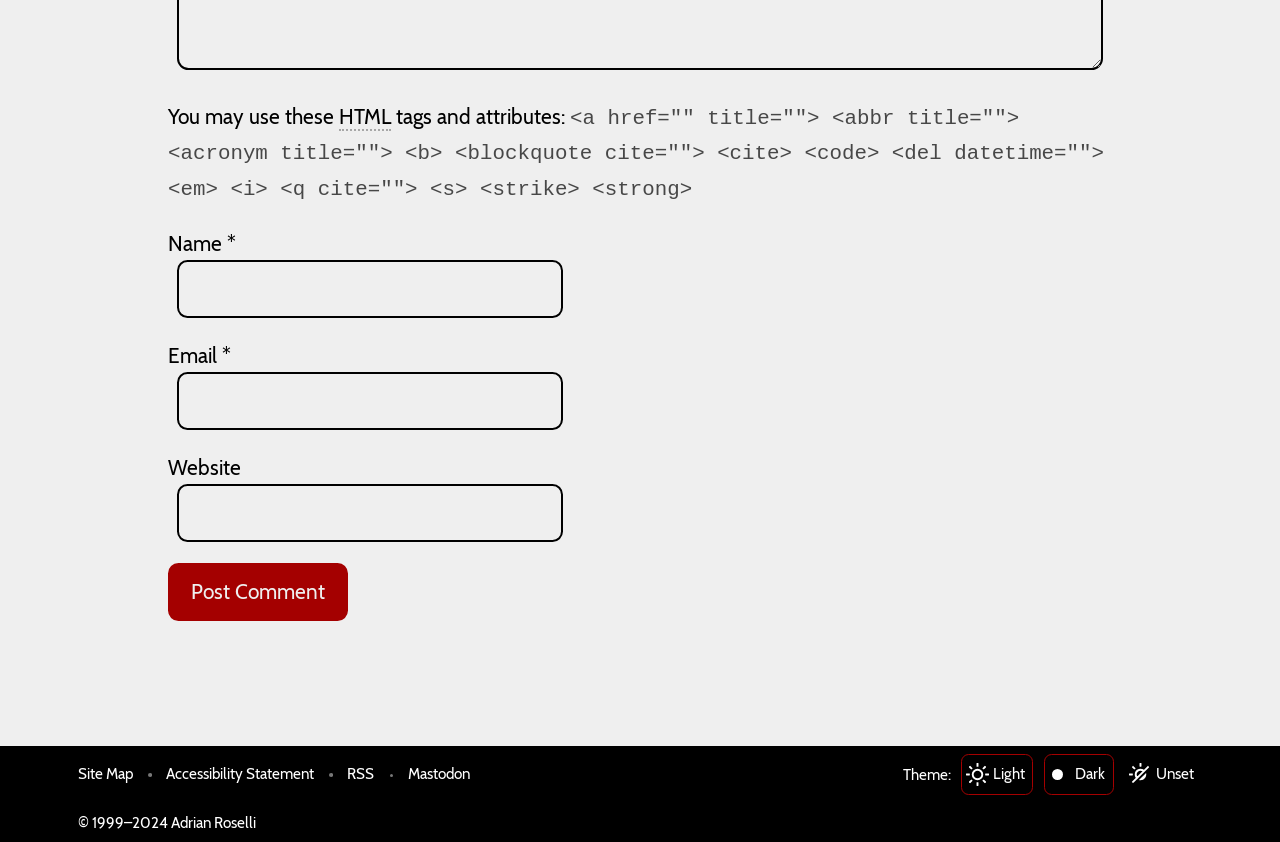What are the theme options?
Using the image as a reference, answer with just one word or a short phrase.

Light, Dark, Unset